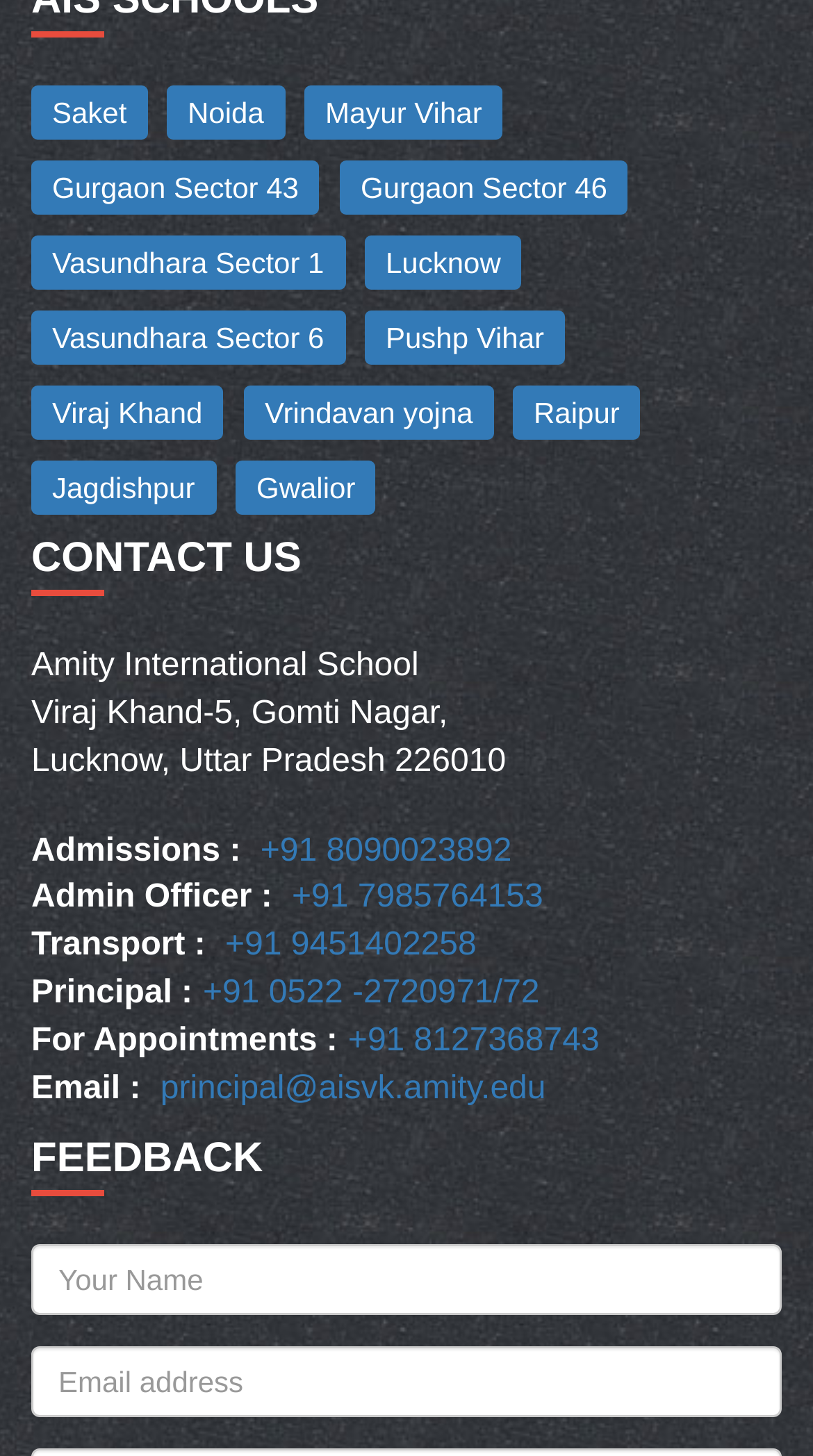Give a short answer using one word or phrase for the question:
What is the name of the school?

Amity International School